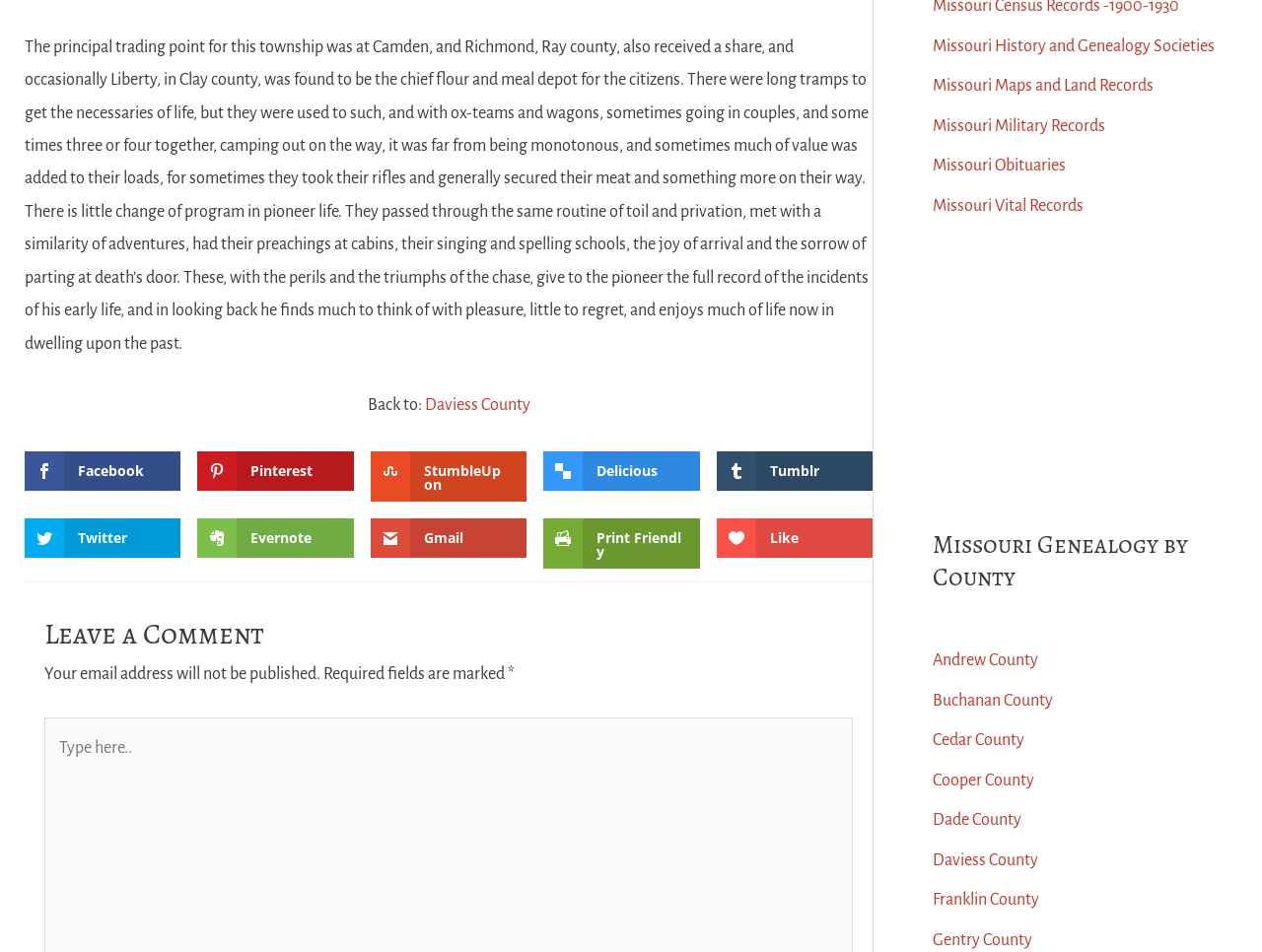Determine the bounding box coordinates of the clickable element to achieve the following action: 'Share on Twitter'. Provide the coordinates as four float values between 0 and 1, formatted as [left, top, right, bottom].

[0.02, 0.545, 0.143, 0.586]